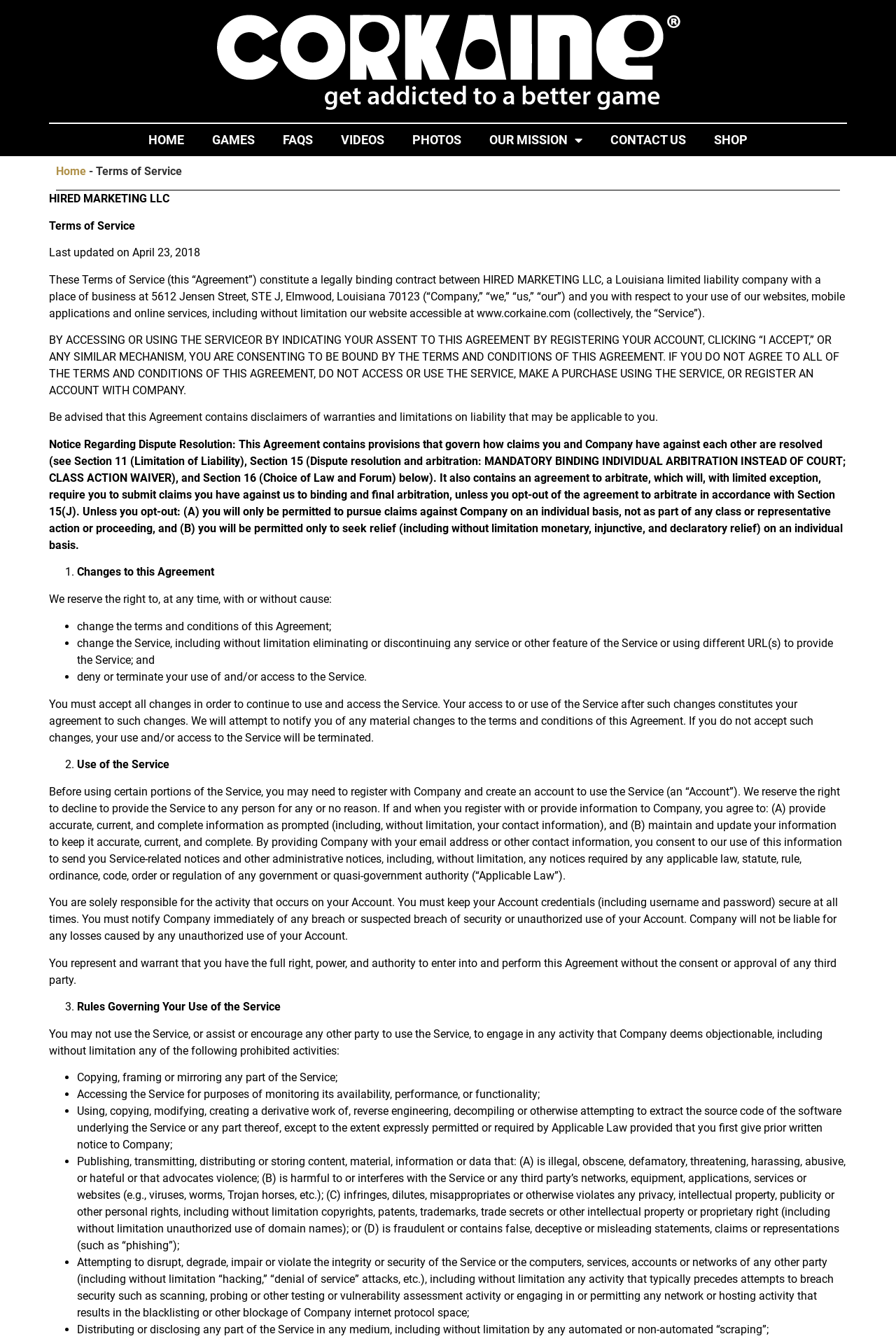What is the purpose of the Service?
We need a detailed and exhaustive answer to the question. Please elaborate.

I found the purpose of the Service by reading the static text element that says 'our websites, mobile applications and online services, including without limitation our website accessible at www.corkaine.com'.